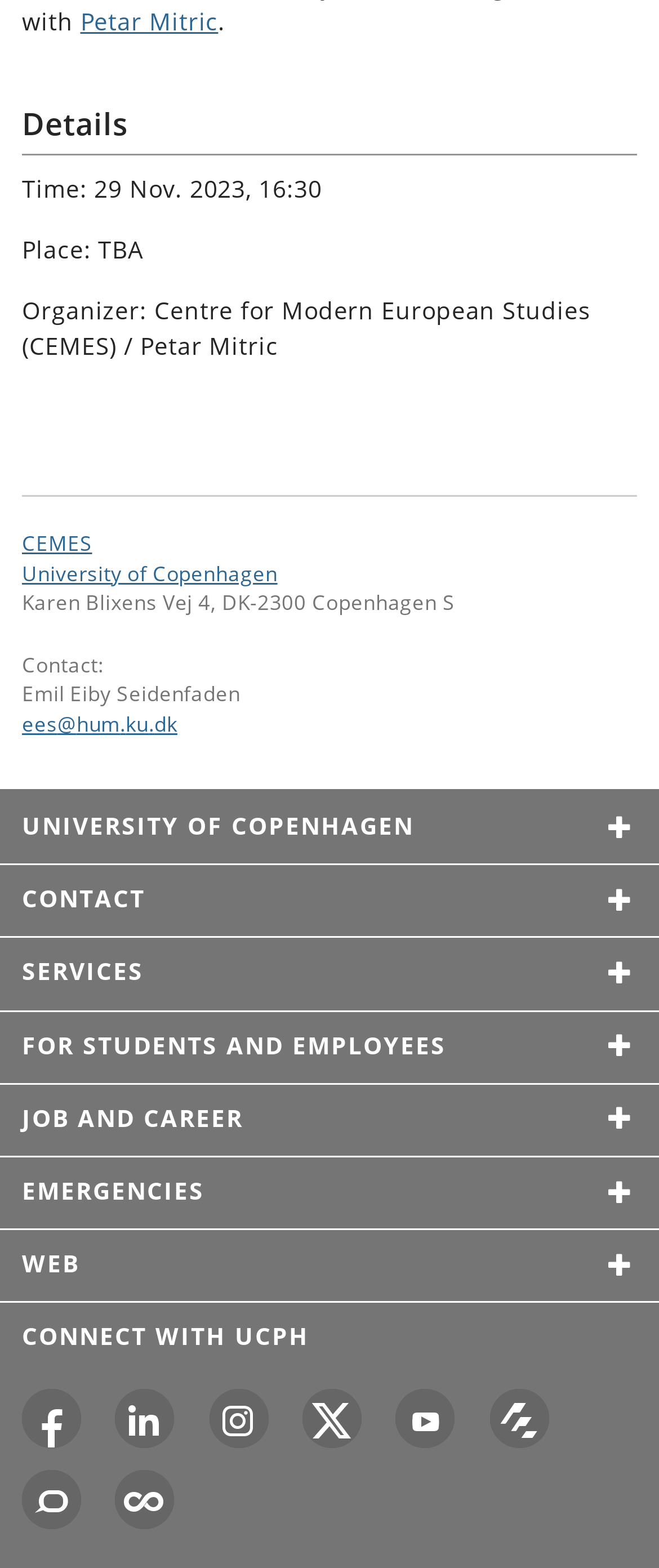Use a single word or phrase to respond to the question:
What is the event organizer?

Centre for Modern European Studies (CEMES) / Petar Mitric